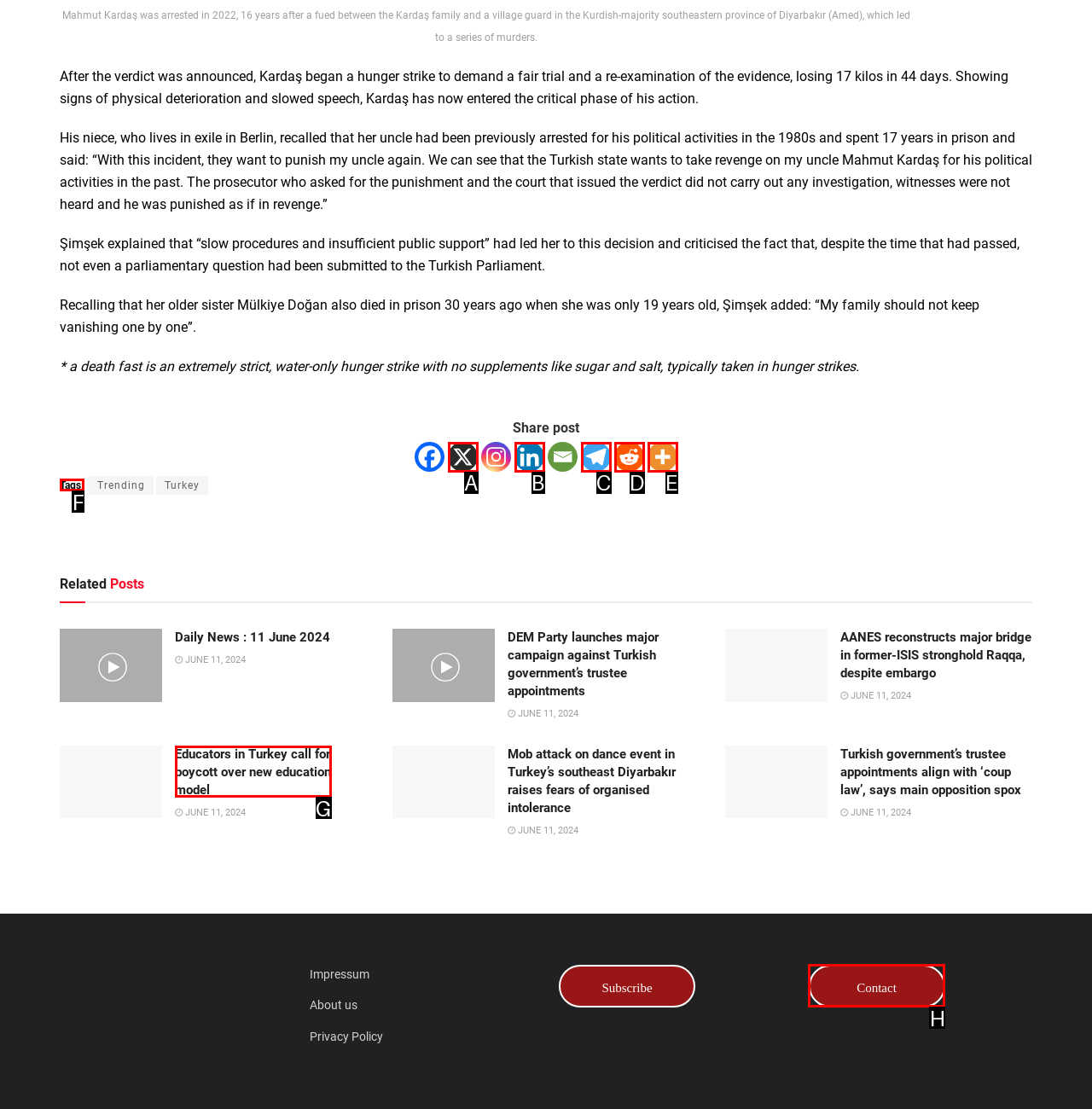Select the letter of the UI element you need to click on to fulfill this task: Check tags. Write down the letter only.

F